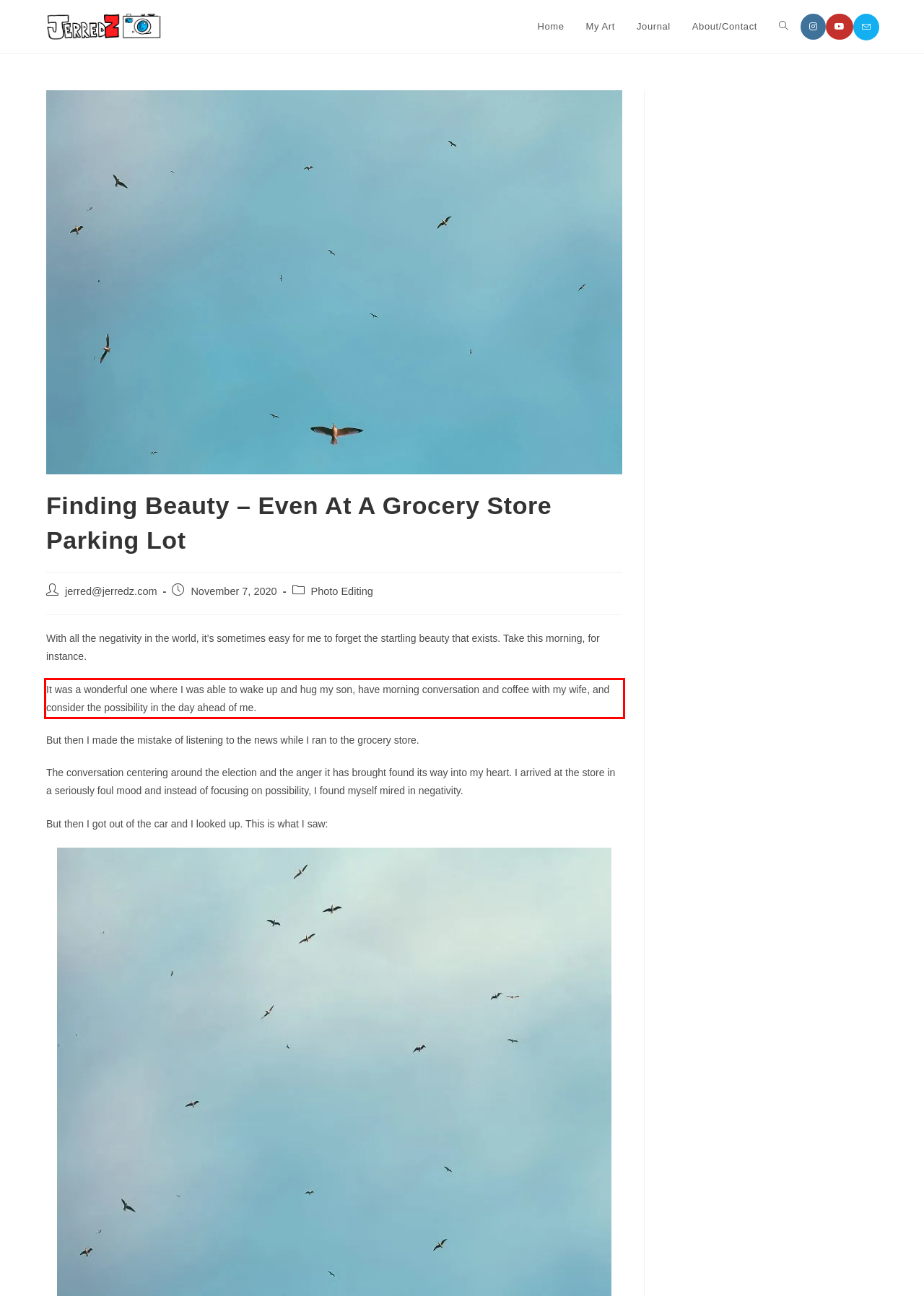You have a screenshot of a webpage with a UI element highlighted by a red bounding box. Use OCR to obtain the text within this highlighted area.

It was a wonderful one where I was able to wake up and hug my son, have morning conversation and coffee with my wife, and consider the possibility in the day ahead of me.